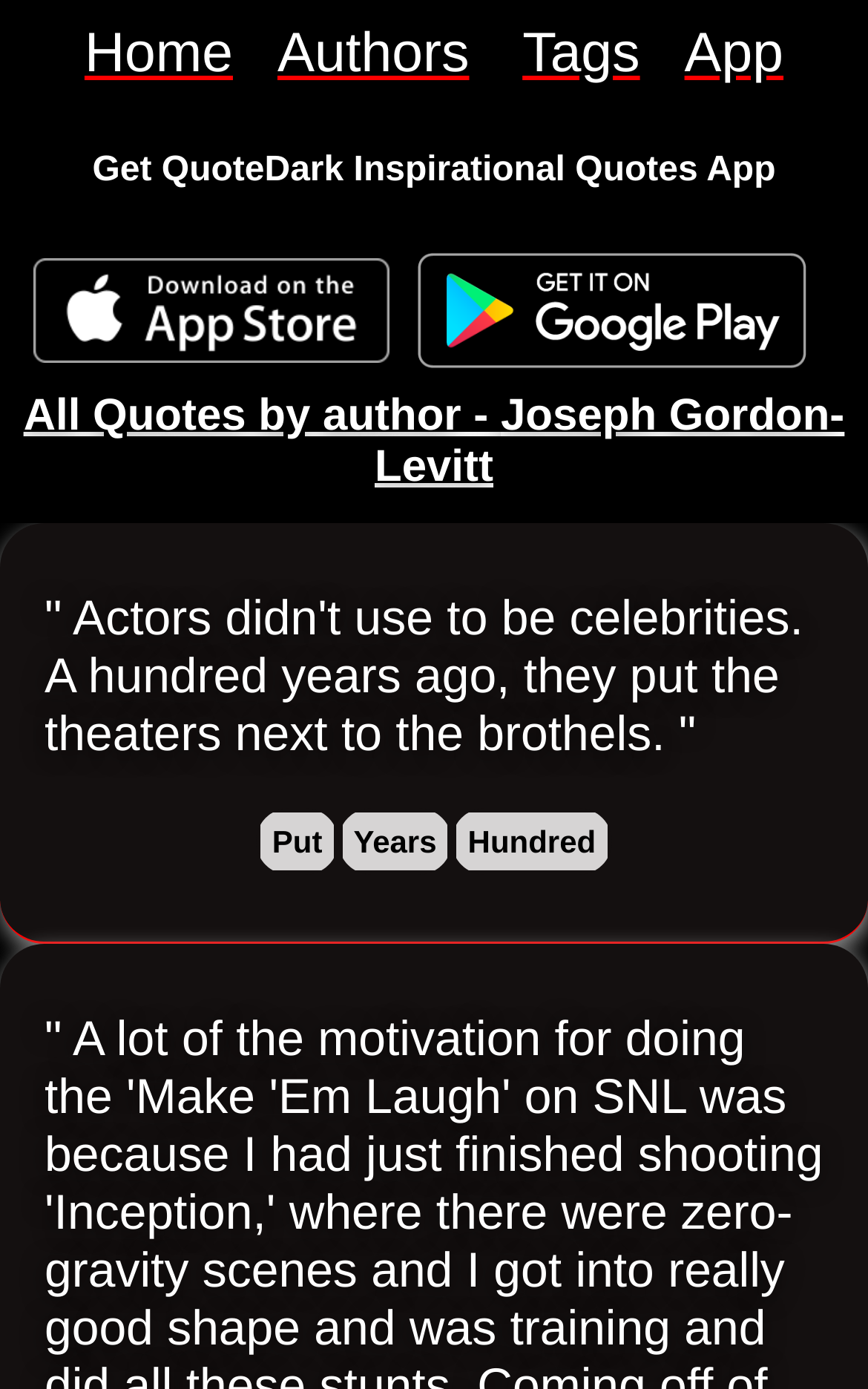How many links are present in the top navigation bar?
Based on the image, answer the question with a single word or brief phrase.

4